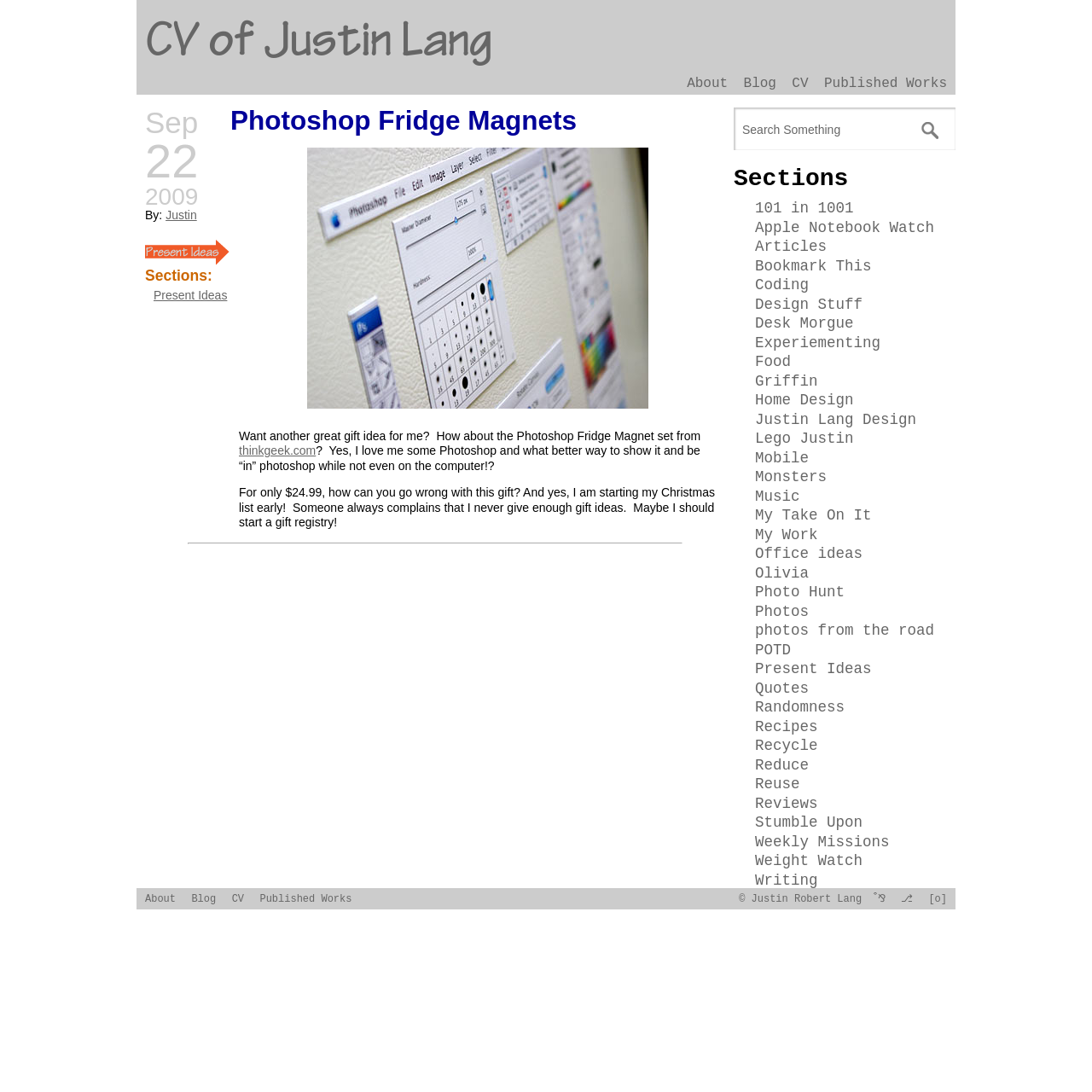Indicate the bounding box coordinates of the element that must be clicked to execute the instruction: "View the 'Photoshop Fridge Magnets' section". The coordinates should be given as four float numbers between 0 and 1, i.e., [left, top, right, bottom].

[0.211, 0.098, 0.664, 0.127]